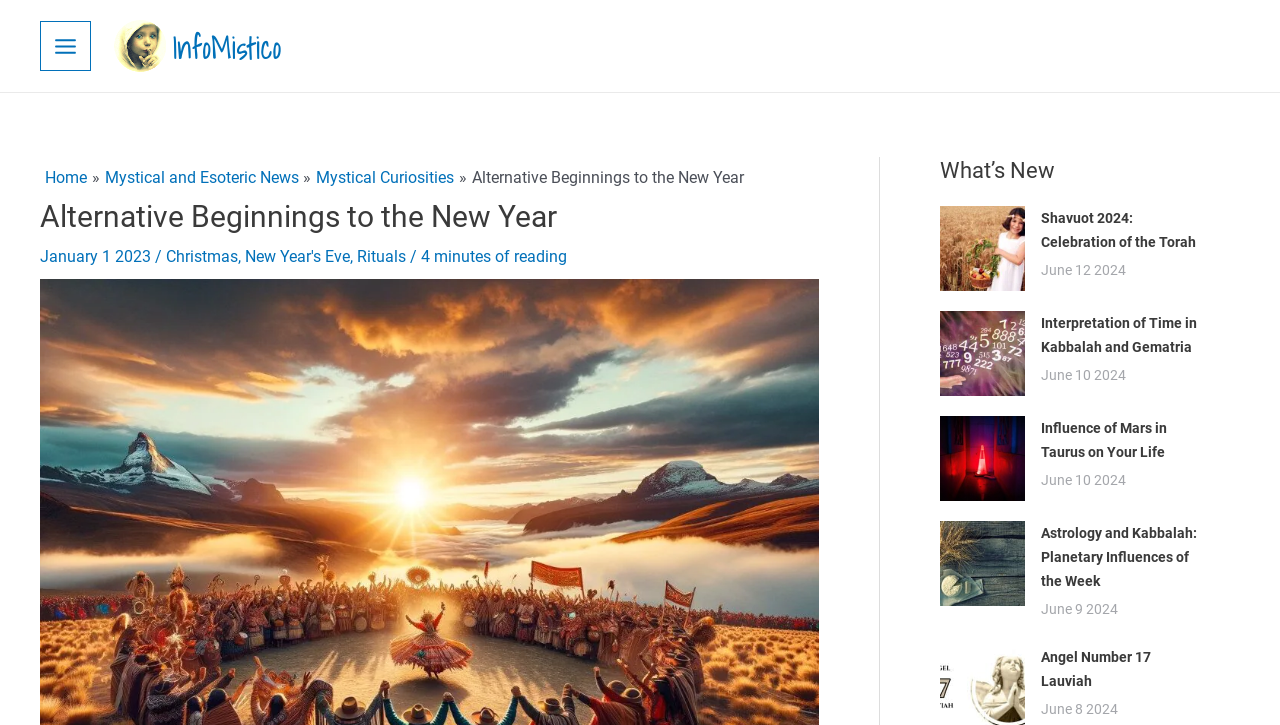Explain the features and main sections of the webpage comprehensively.

The webpage is about New Year celebrations around the world, focusing on alternative beginnings beyond January 1st. At the top left, there is a main menu button and an image. To the right of the main menu button, there is a link to InfoMistico.com with an accompanying image. Below this, there is a navigation section with breadcrumbs, featuring links to Home, Mystical and Esoteric News, Mystical Curiosities, and Alternative Beginnings to the New Year.

The main content of the page is divided into two sections. On the left, there is a heading "Alternative Beginnings to the New Year" followed by a date "January 1, 2023" and links to related topics such as Christmas, New Year's Eve, and Rituals. On the right, there is a section titled "What's New" featuring a list of news articles with headings, links, and images. Each article has a date and time associated with it, ranging from June 8, 2024, to June 12, 2024. The articles cover topics such as Shavuot 2024, Interpretation of Time in Kabbalah and Gematria, Influence of Mars in Taurus on Your Life, Astrology and Kabbalah, and Angel Number 17 Lauviah.